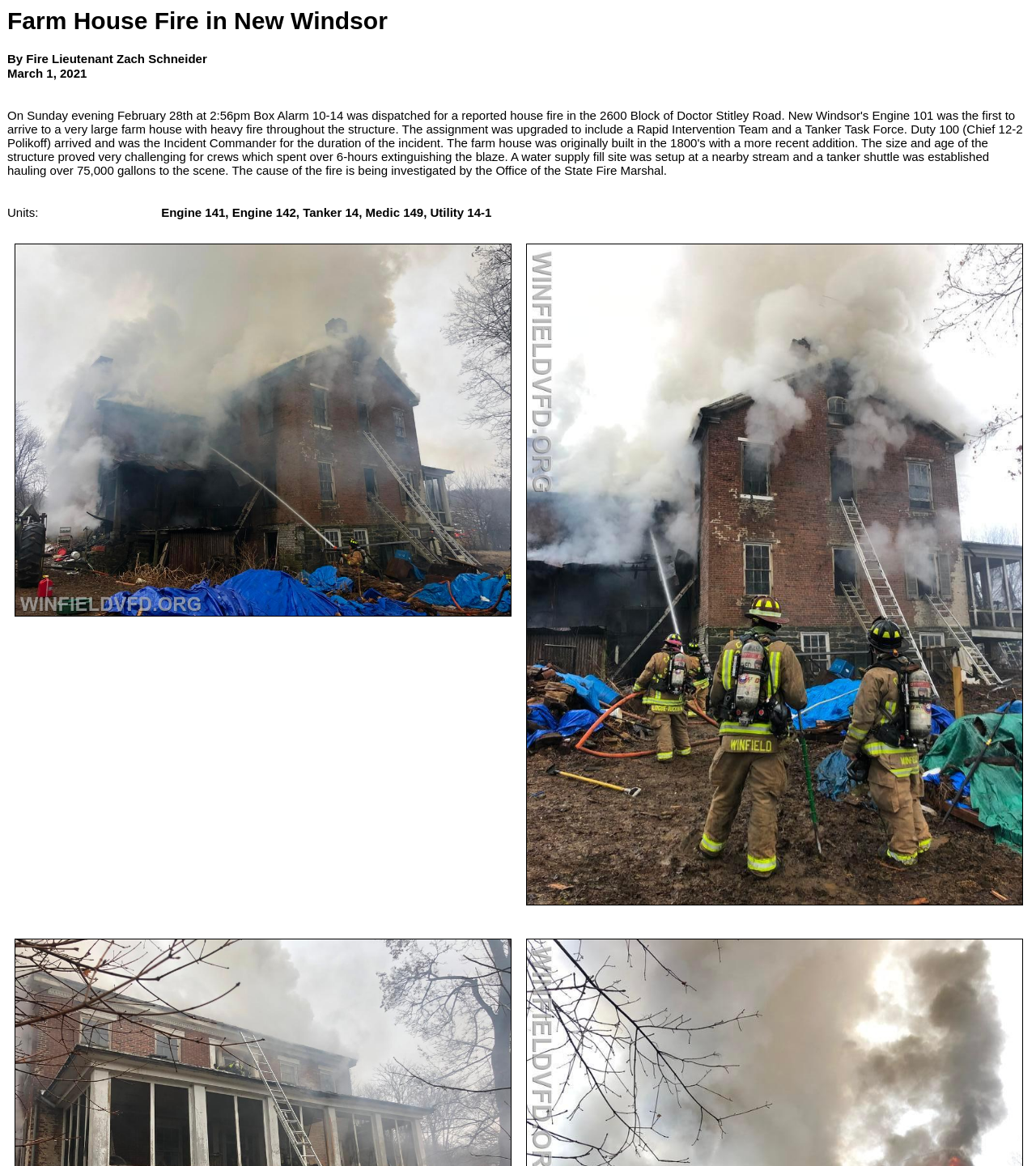Review the image closely and give a comprehensive answer to the question: What is the type of vehicle mentioned in the article?

I determined the type of vehicle mentioned in the article by reading the text in the LayoutTableCell element, which states 'Tanker 14' as one of the units responding to the incident. This text indicates that a tanker is the type of vehicle mentioned in the article.